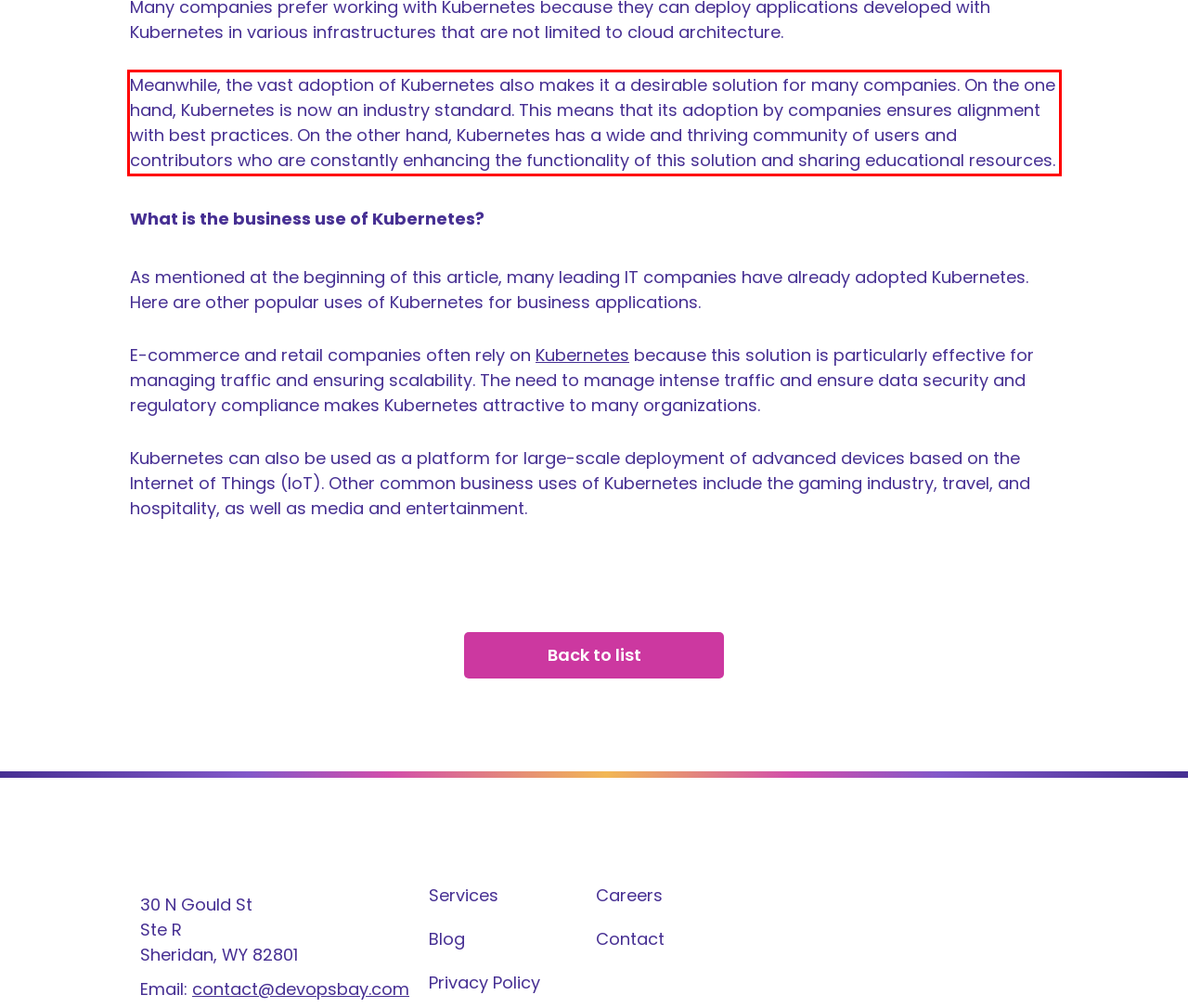Identify the text inside the red bounding box in the provided webpage screenshot and transcribe it.

Meanwhile, the vast adoption of Kubernetes also makes it a desirable solution for many companies. On the one hand, Kubernetes is now an industry standard. This means that its adoption by companies ensures alignment with best practices. On the other hand, Kubernetes has a wide and thriving community of users and contributors who are constantly enhancing the functionality of this solution and sharing educational resources.